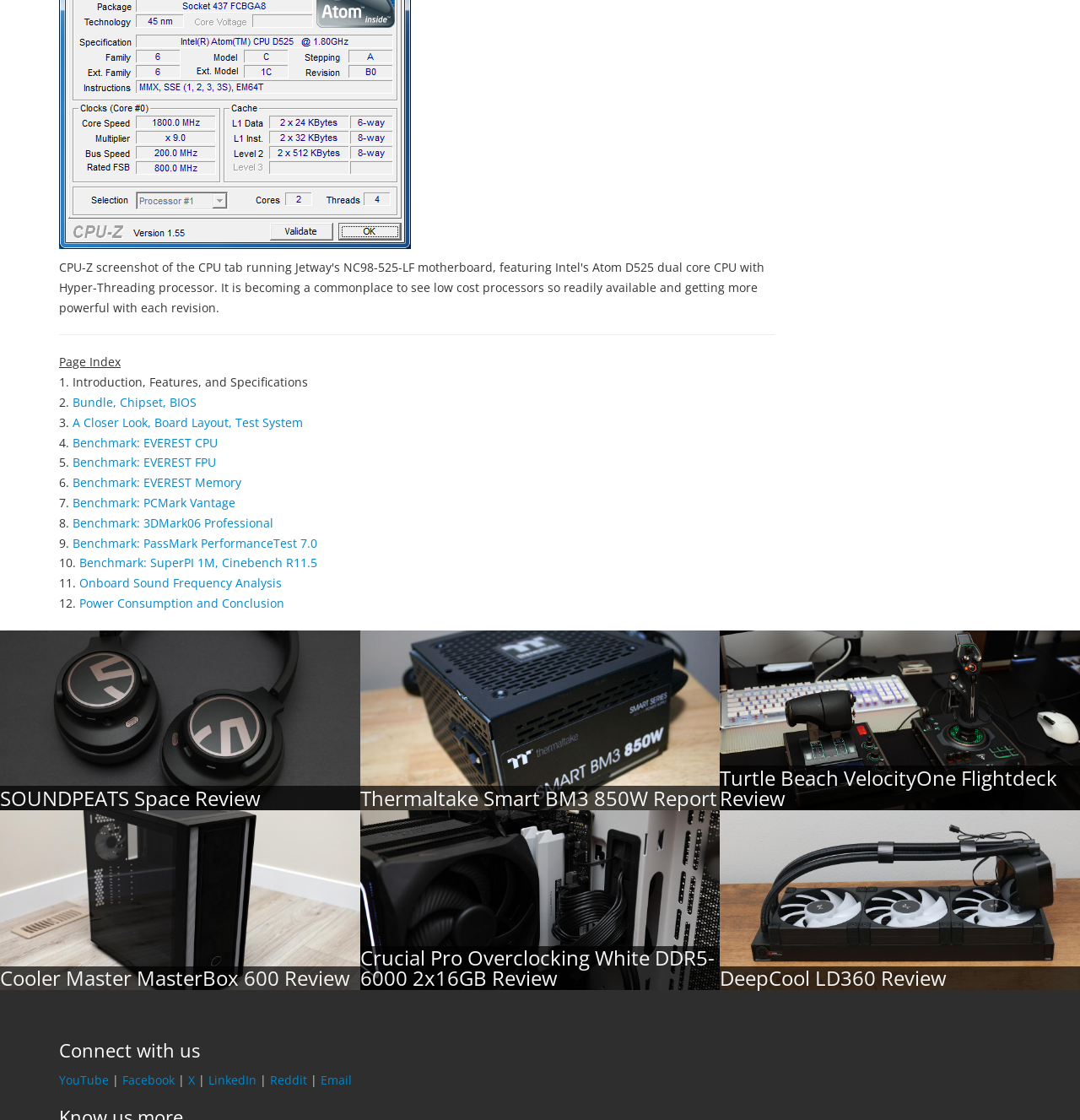Show me the bounding box coordinates of the clickable region to achieve the task as per the instruction: "Follow 'Thermaltake Smart BM3 850W Report'".

[0.333, 0.7, 0.664, 0.725]